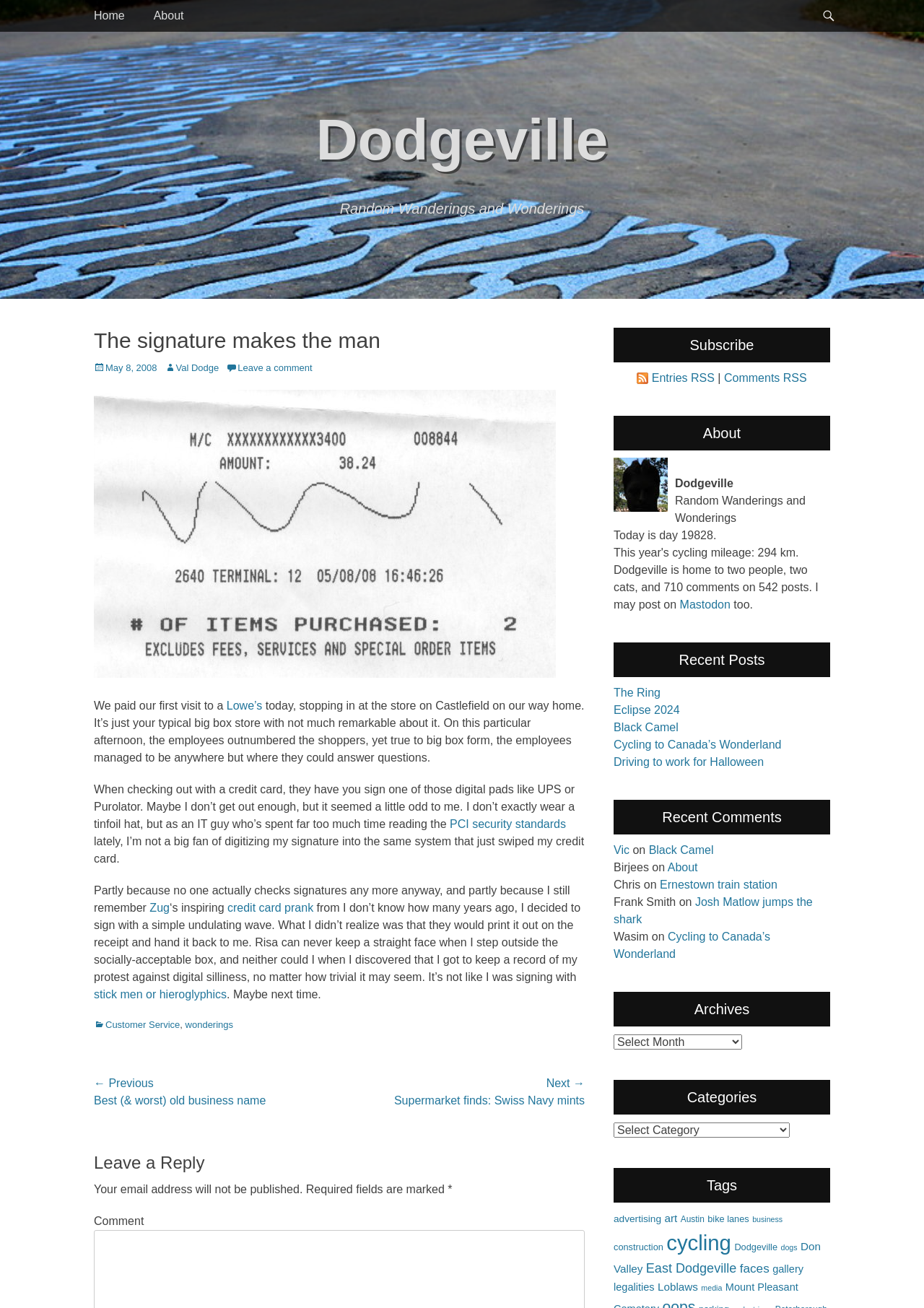Identify the bounding box coordinates for the element you need to click to achieve the following task: "Click on the 'About' link". The coordinates must be four float values ranging from 0 to 1, formatted as [left, top, right, bottom].

[0.151, 0.0, 0.214, 0.024]